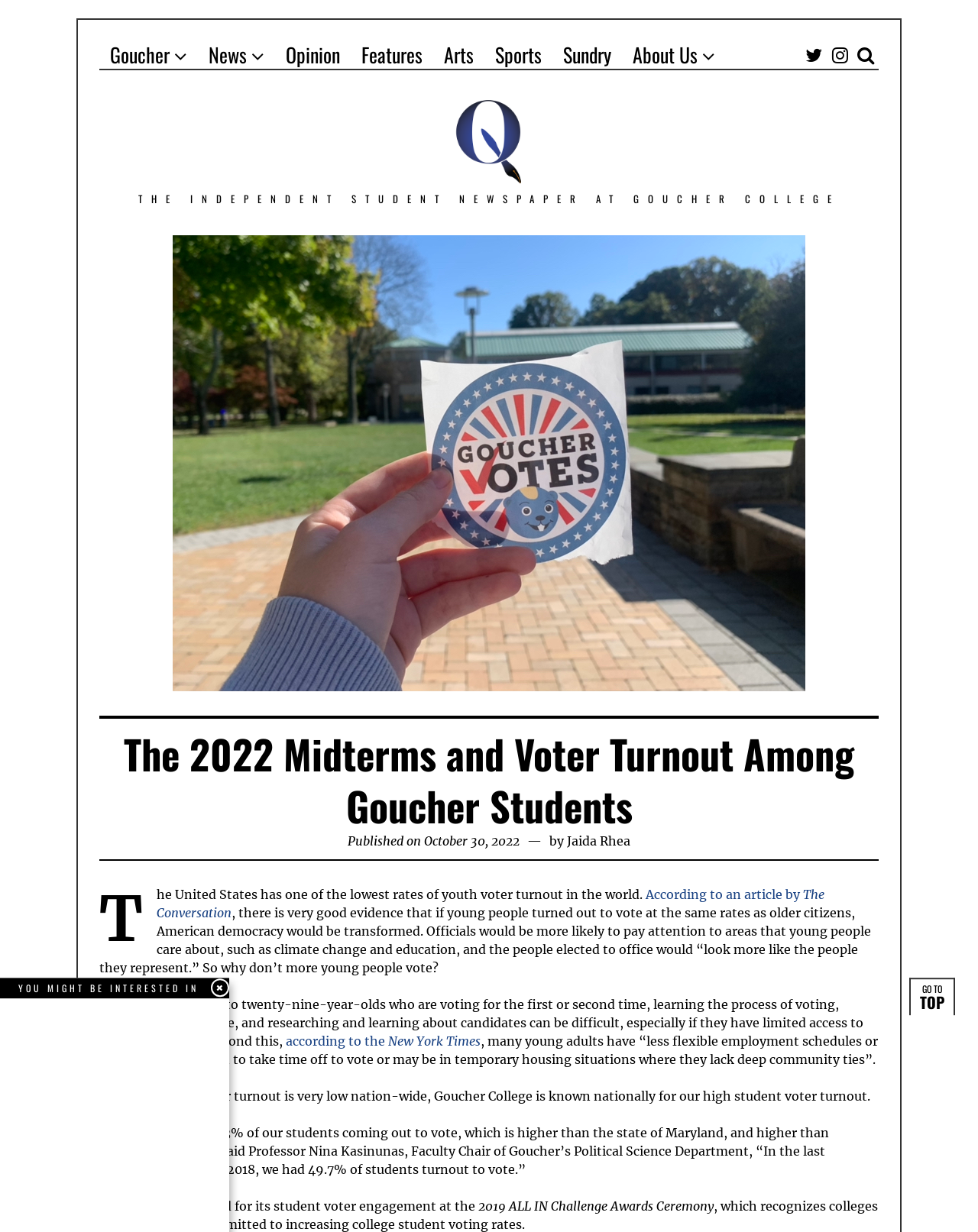Determine the bounding box coordinates of the element that should be clicked to execute the following command: "Learn more about the 2019 ALL IN Challenge Awards Ceremony".

[0.489, 0.972, 0.73, 0.985]